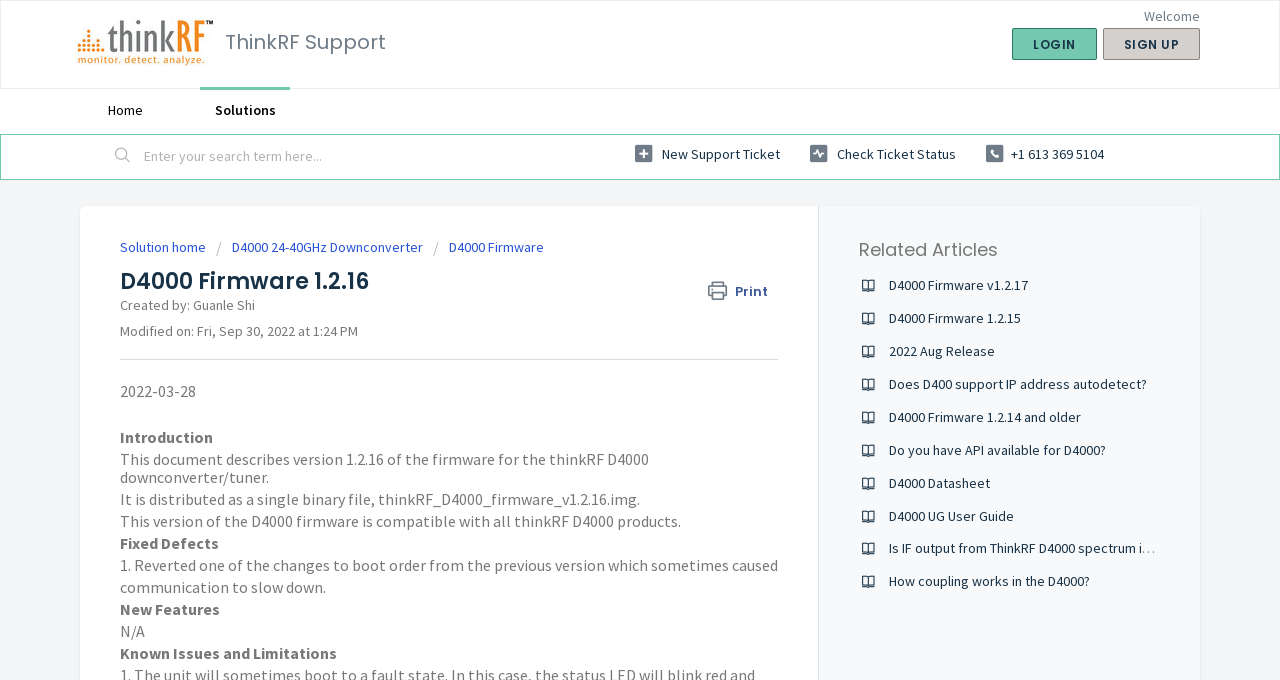Identify the bounding box coordinates of the section that should be clicked to achieve the task described: "Download the firmware".

[0.459, 0.536, 0.484, 0.583]